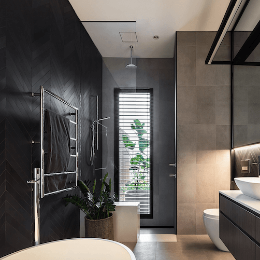Analyze the image and answer the question with as much detail as possible: 
What is visible through the large window?

According to the caption, the large window allows natural light to pour in and provides a glimpse of greenery just outside, adding a refreshing touch of nature to the interior.